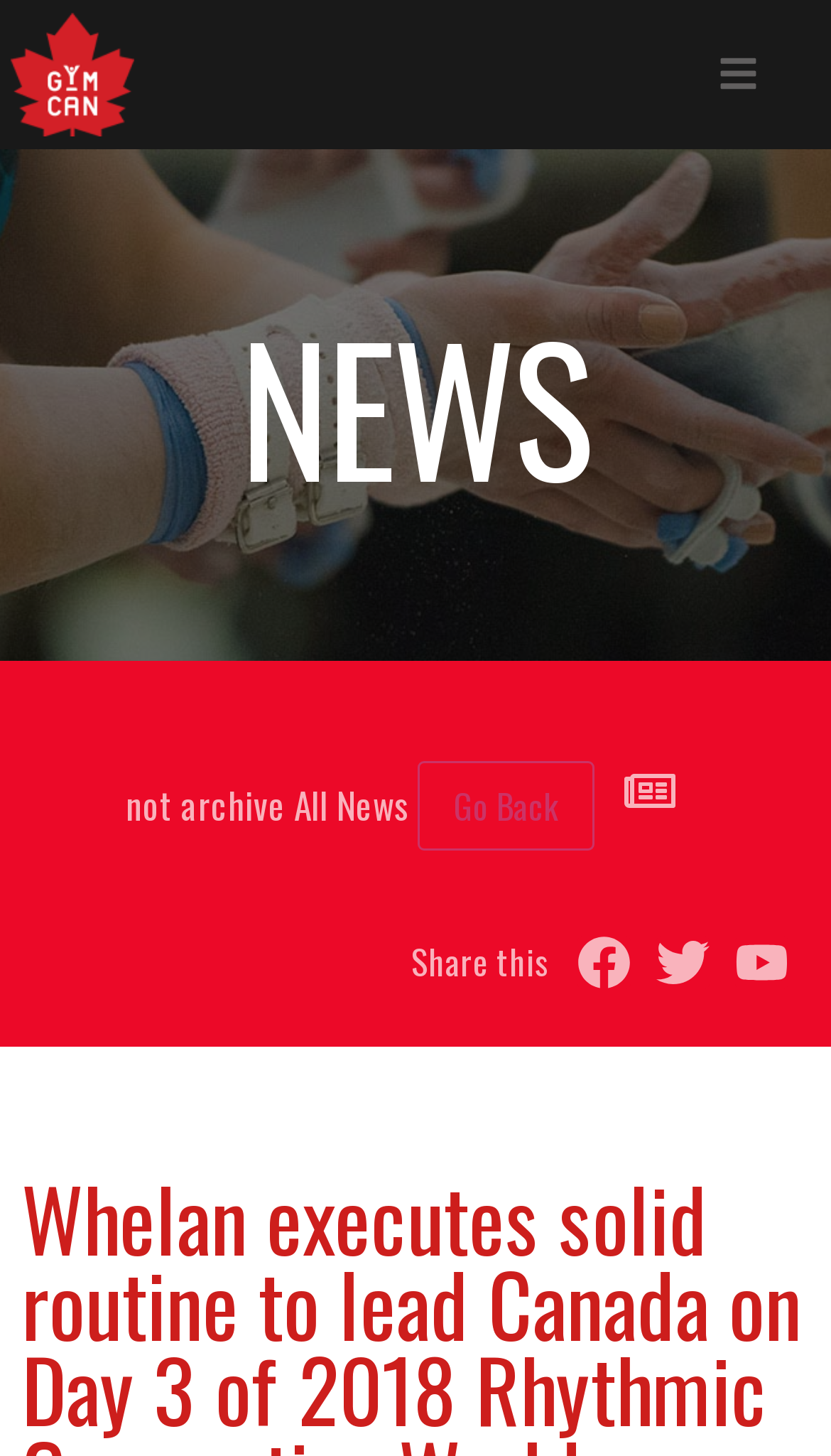What is the text next to the 'Go Back' button?
Please answer the question with a single word or phrase, referencing the image.

not archive All News